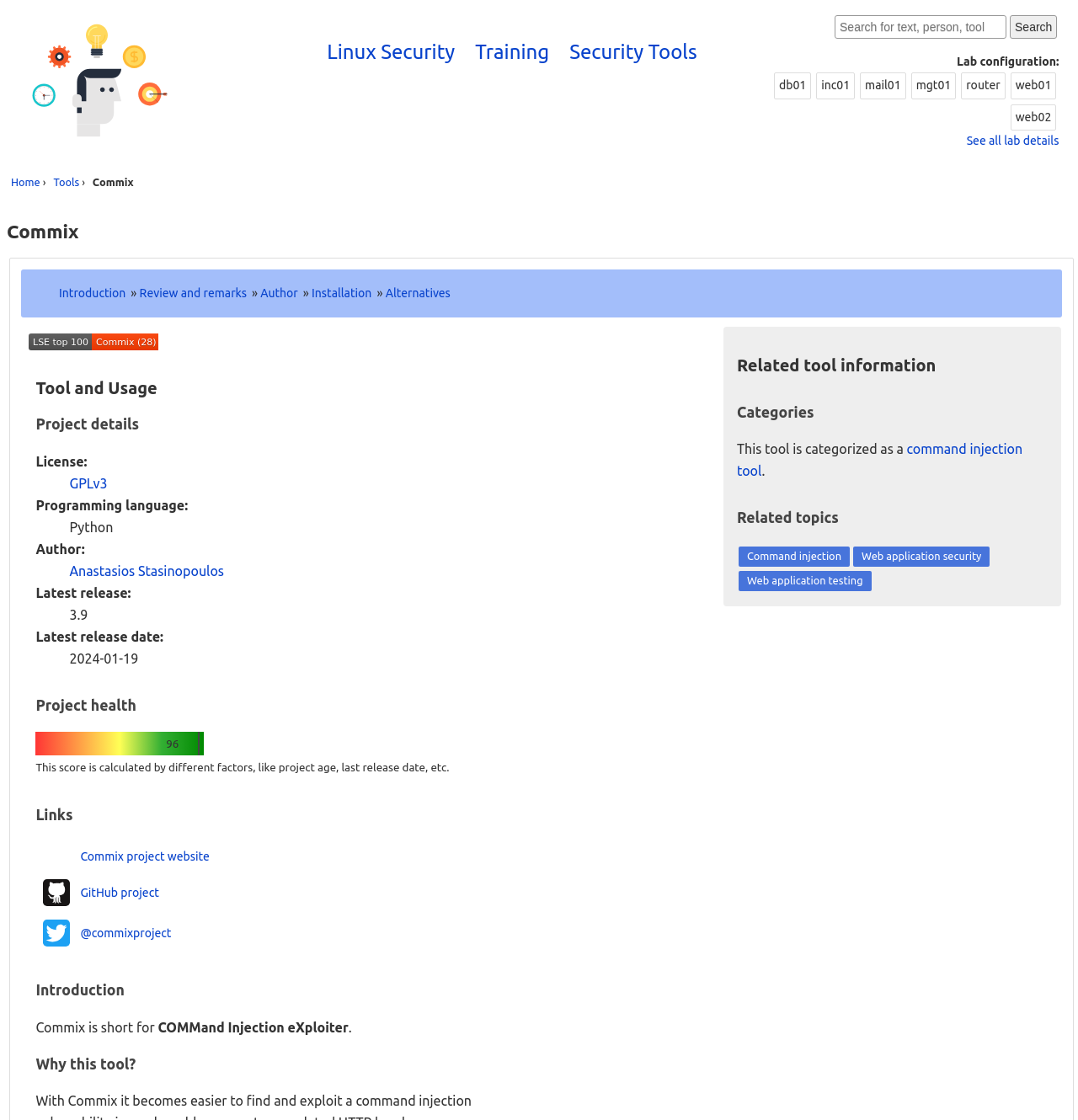Identify the bounding box coordinates for the region to click in order to carry out this instruction: "Search website". Provide the coordinates using four float numbers between 0 and 1, formatted as [left, top, right, bottom].

[0.773, 0.012, 0.982, 0.036]